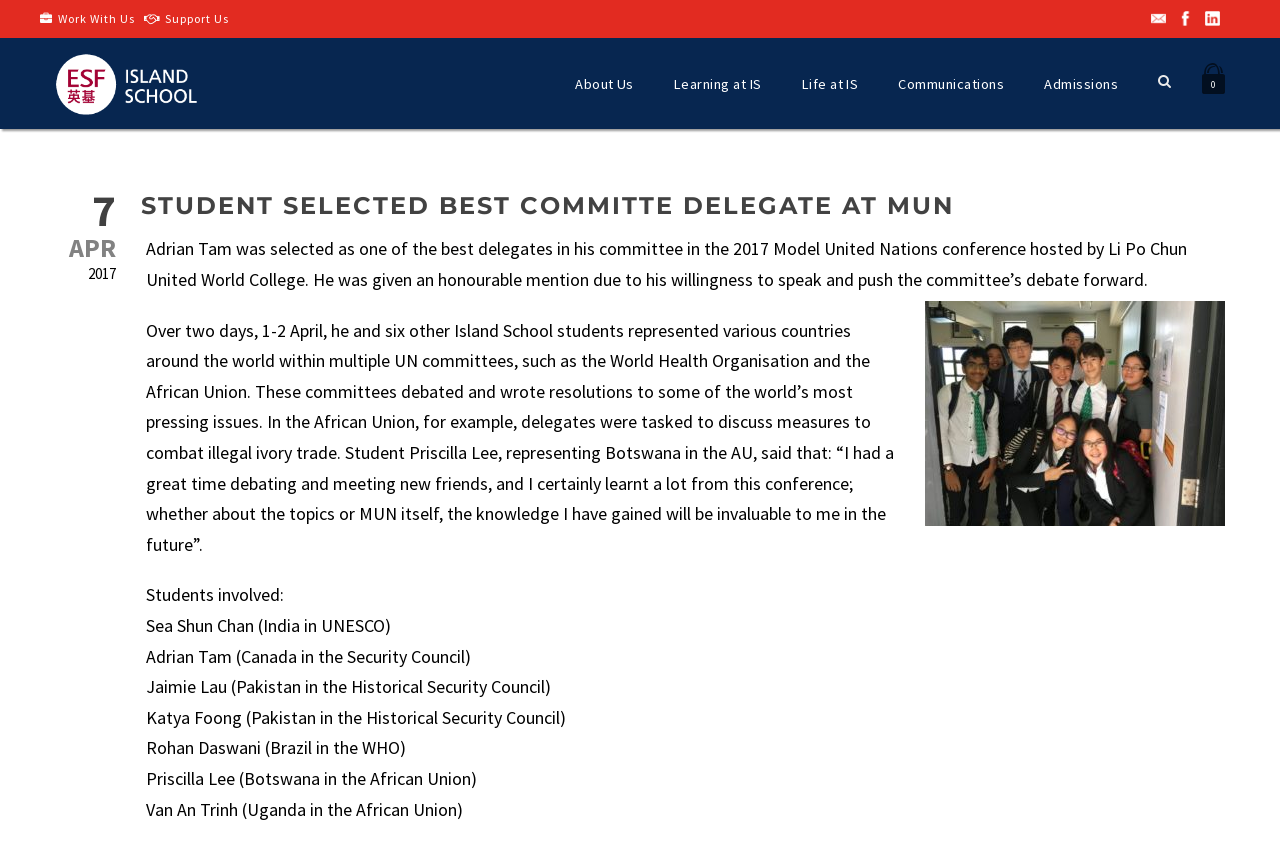Can you determine the main header of this webpage?

STUDENT SELECTED BEST COMMITTE DELEGATE AT MUN